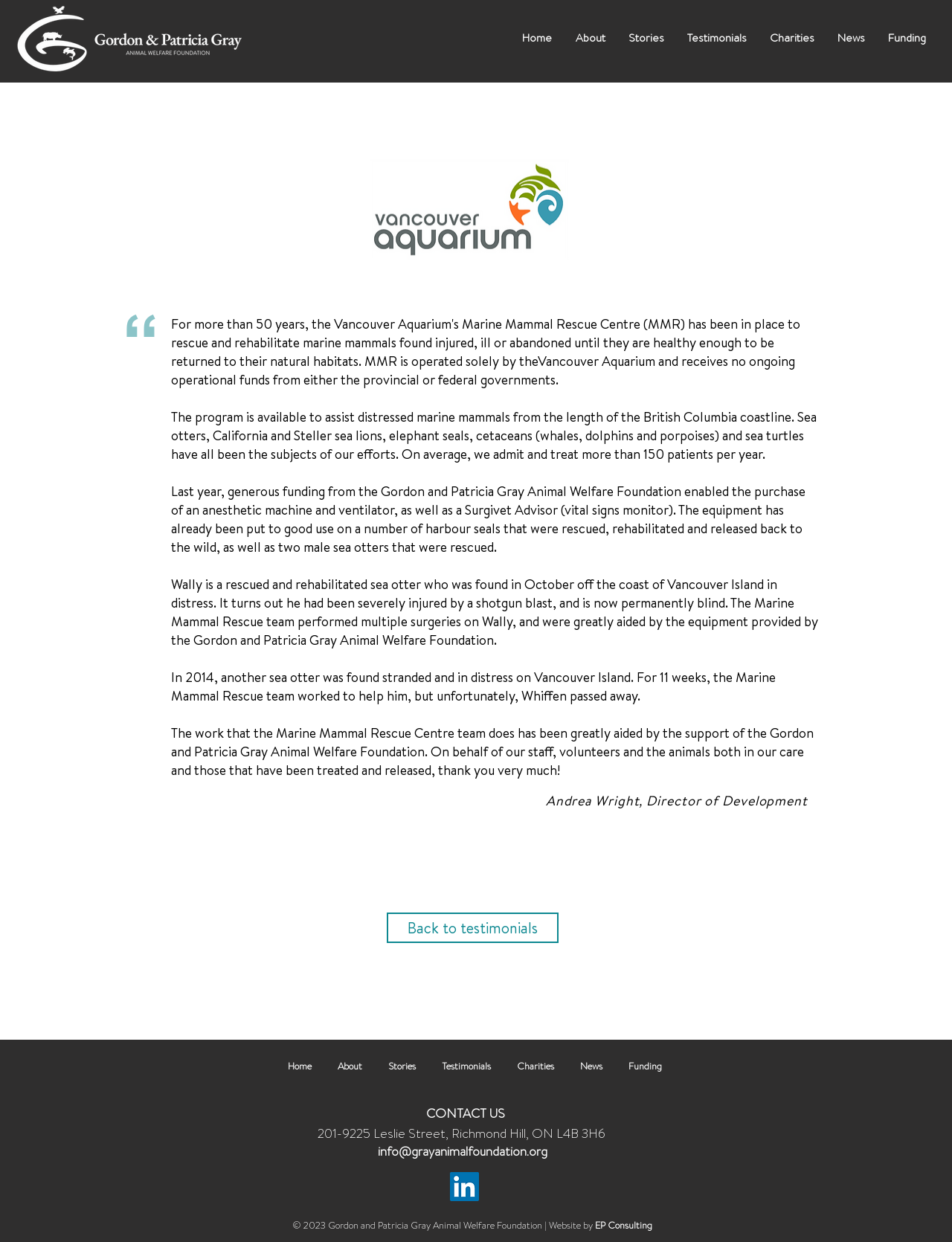Please determine the bounding box coordinates of the element to click on in order to accomplish the following task: "Click the Home link". Ensure the coordinates are four float numbers ranging from 0 to 1, i.e., [left, top, right, bottom].

[0.536, 0.019, 0.591, 0.043]